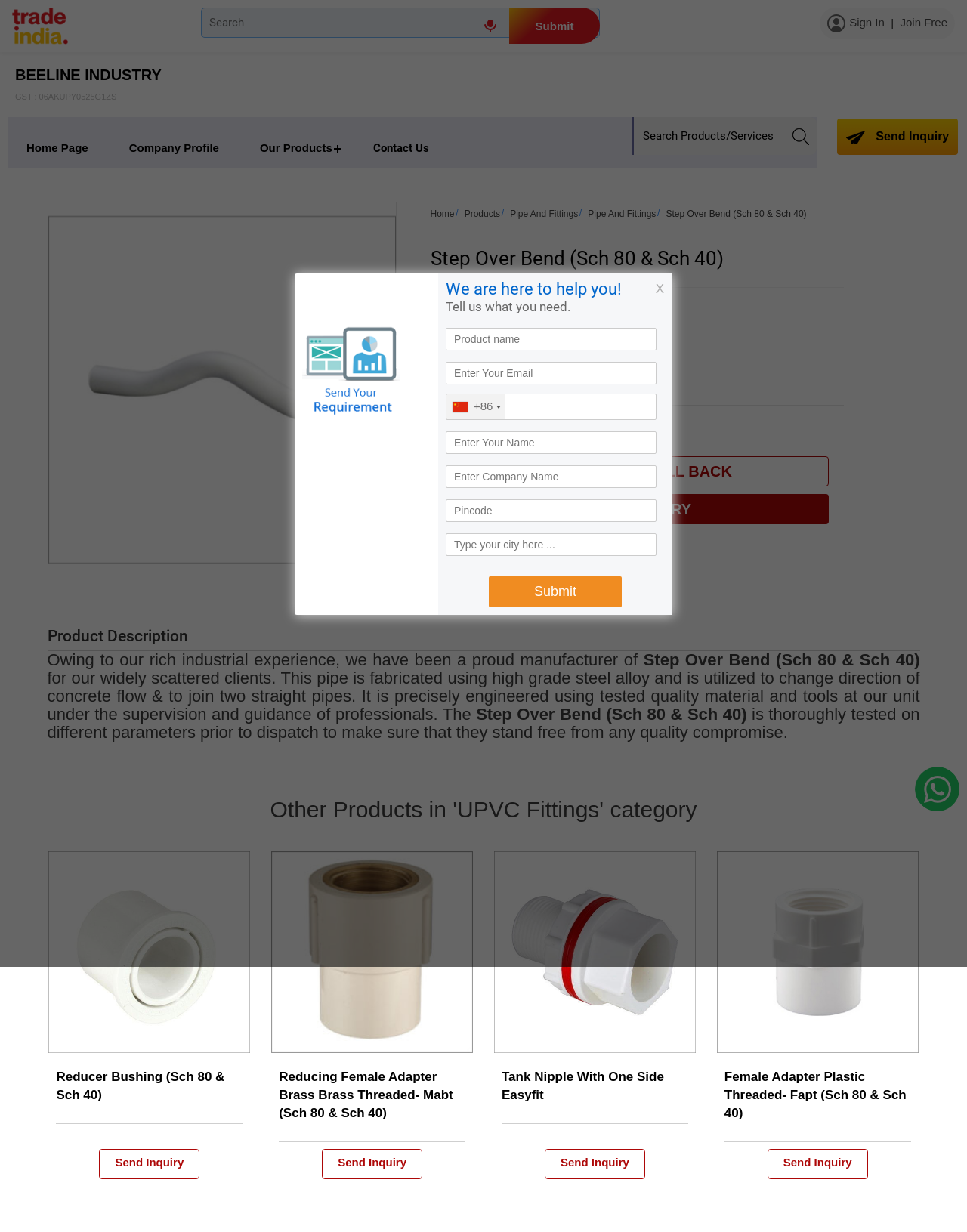Based on what you see in the screenshot, provide a thorough answer to this question: How many products are listed in the 'Other Products in 'UPVC Fittings' category' section?

The 'Other Products in 'UPVC Fittings' category' section is located at the bottom of the webpage. It lists 4 products, namely 'Reducer Bushing (Sch 80 & Sch 40)', 'Reducing Female Adapter Brass Brass Threaded- Mabt (Sch 80 & Sch 40)', 'Tank Nipple With One Side Easyfit', and 'Female Adapter Plastic Threaded- Fapt (Sch 80 & Sch 40)'. These products are identified by their links and images.